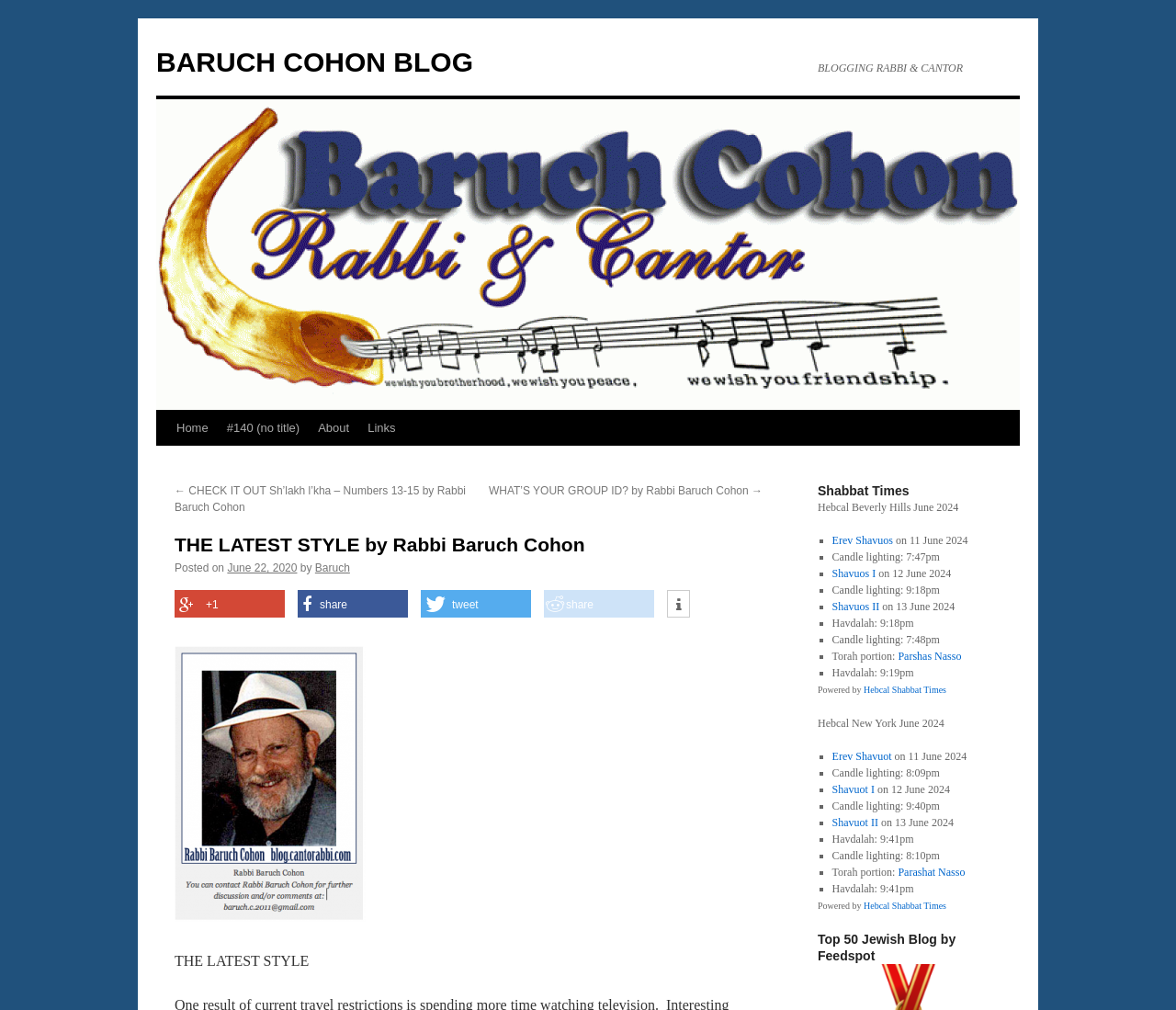How many social media sharing links are there?
Based on the image, answer the question in a detailed manner.

There are four social media sharing links, namely ' +1', ' share', ' tweet', and ' share', which can be found below the article title 'THE LATEST STYLE by Rabbi Baruch Cohon'.